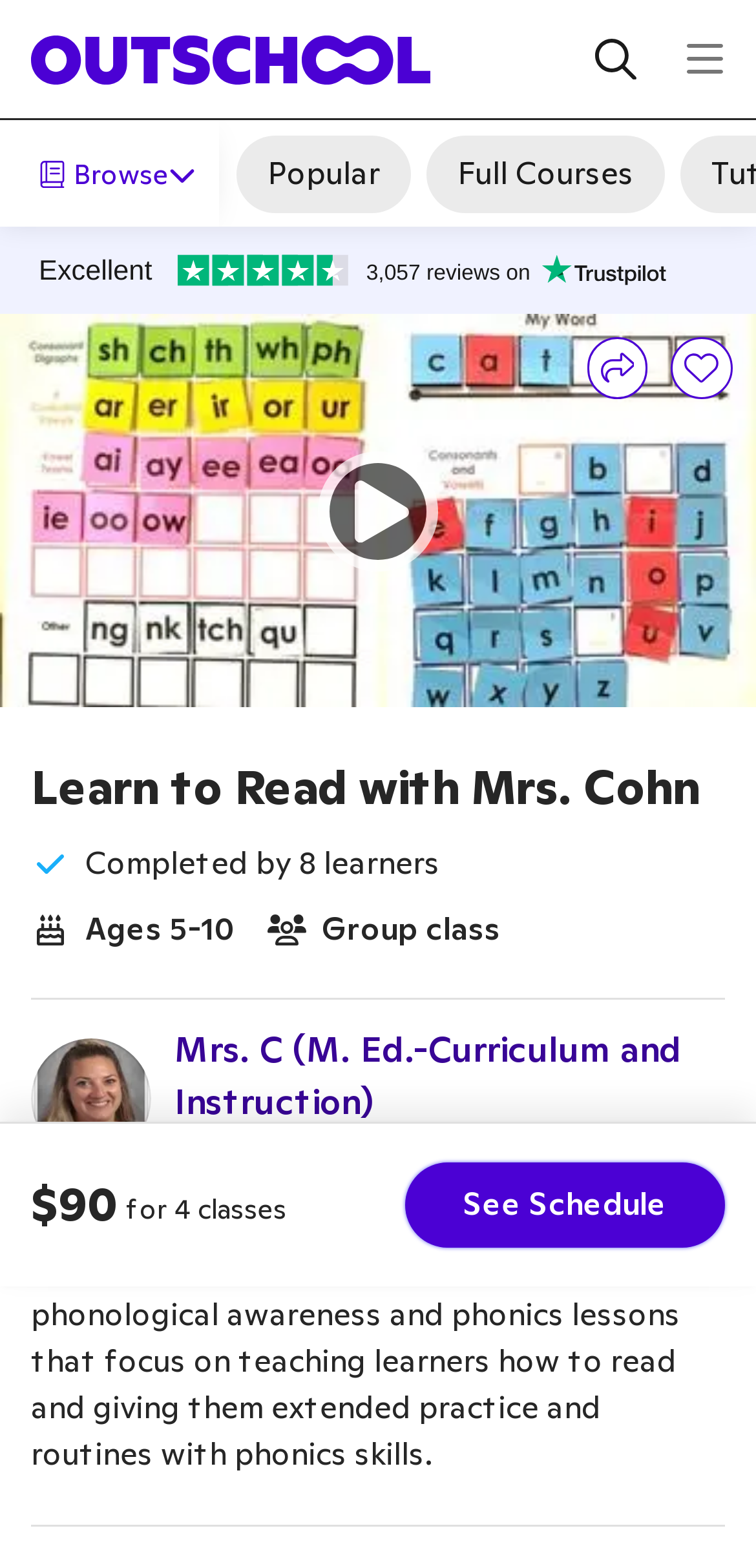Determine the bounding box coordinates of the clickable region to follow the instruction: "Click the 'Popular' link".

[0.303, 0.077, 0.554, 0.146]